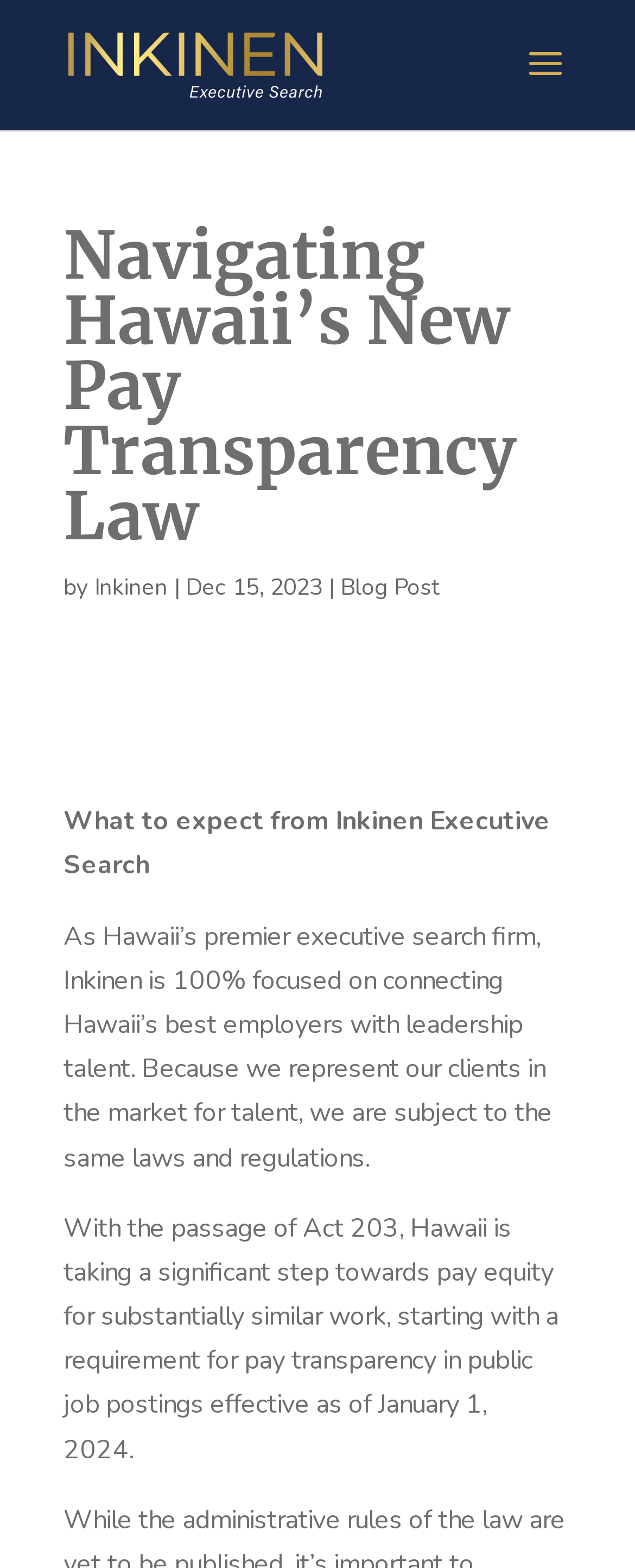Refer to the screenshot and give an in-depth answer to this question: What is the topic of the blog post?

The topic of the blog post can be inferred from the title 'Navigating Hawaii’s New Pay Transparency Law' and the text that follows, which discusses the implications of Act 203 on pay equity in Hawaii.